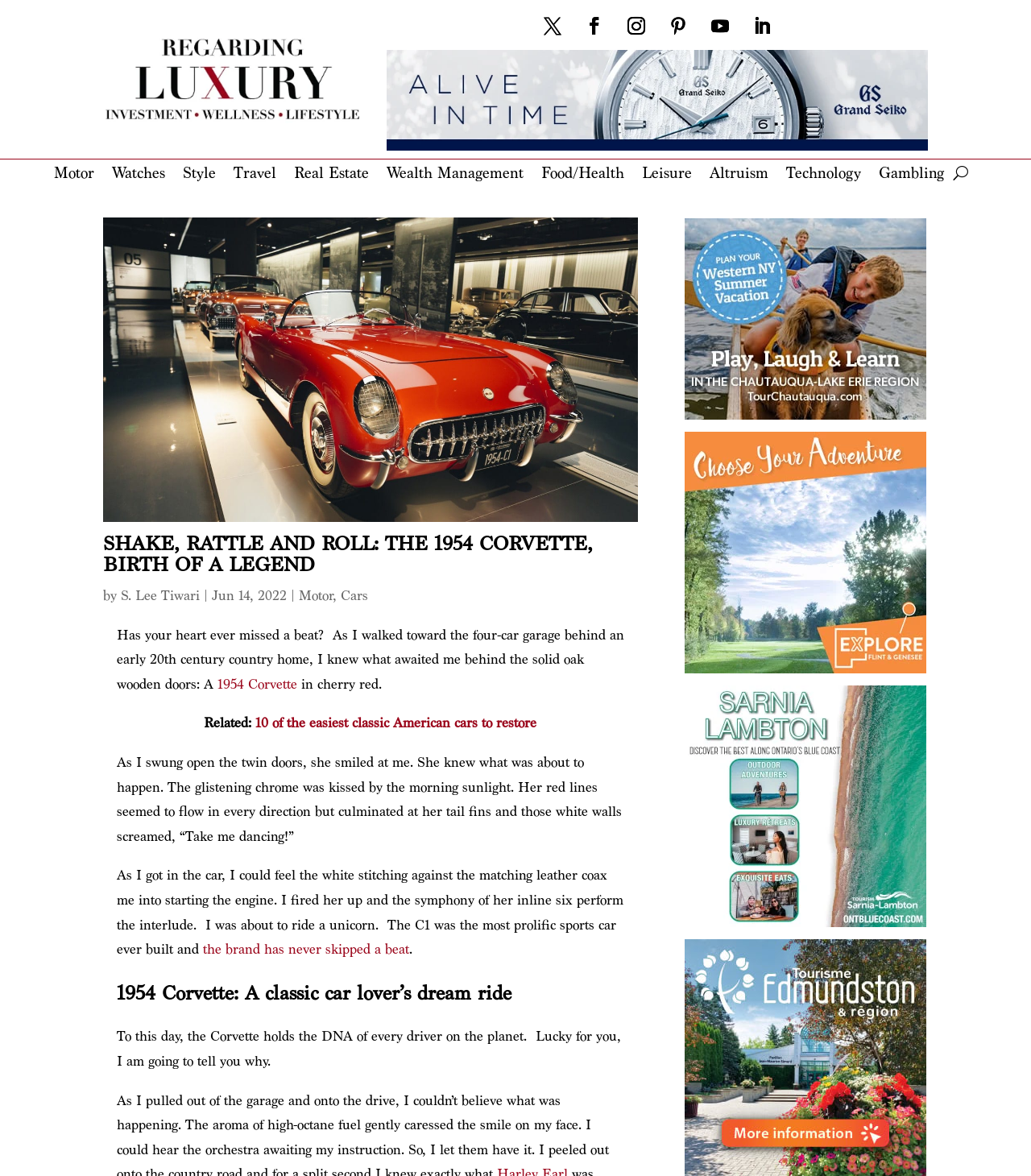Determine the bounding box coordinates of the region that needs to be clicked to achieve the task: "Click the 'Regarding Luxury' banner".

[0.1, 0.094, 0.351, 0.108]